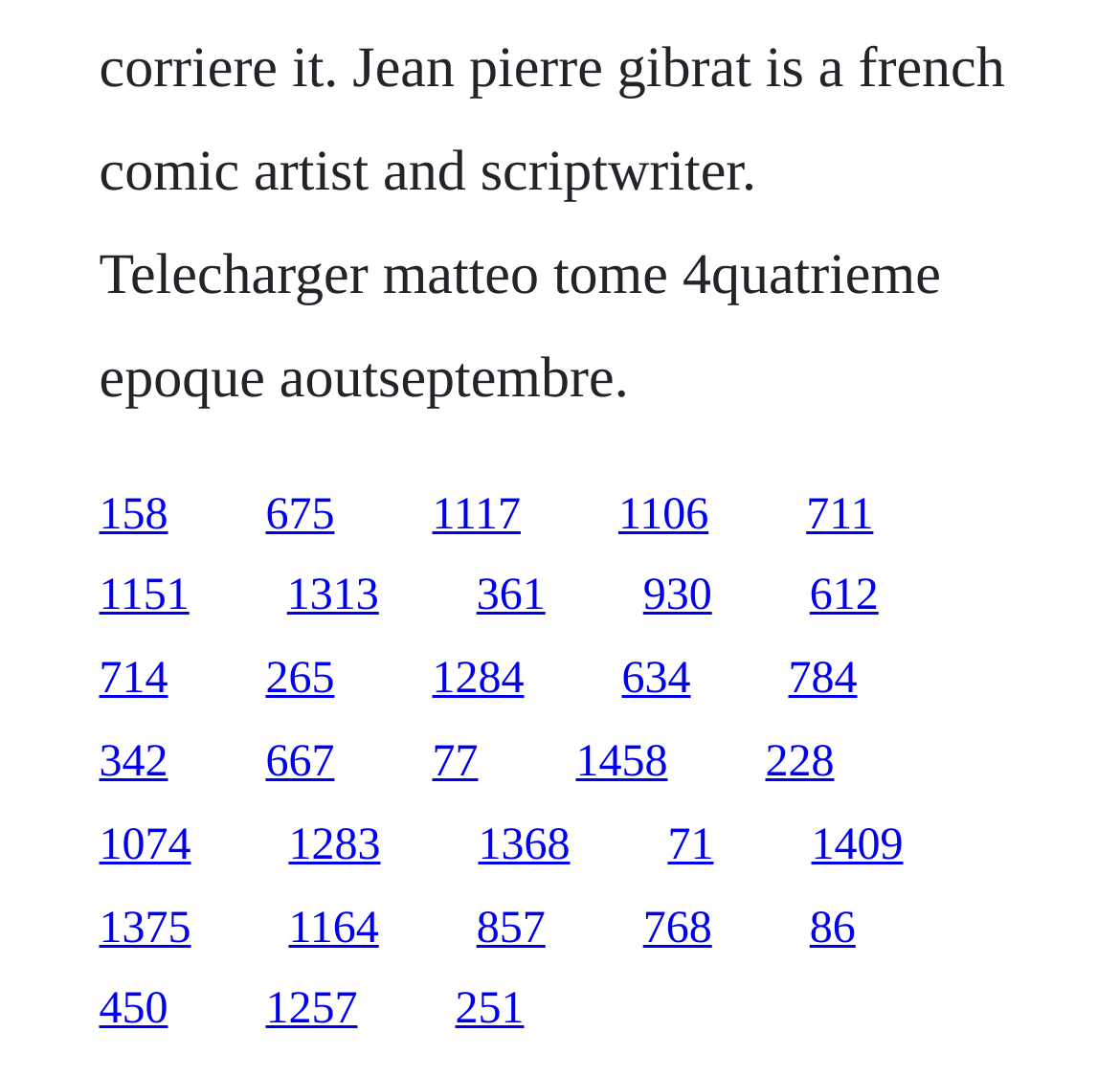Provide a brief response in the form of a single word or phrase:
What is the approximate width of each link?

0.06